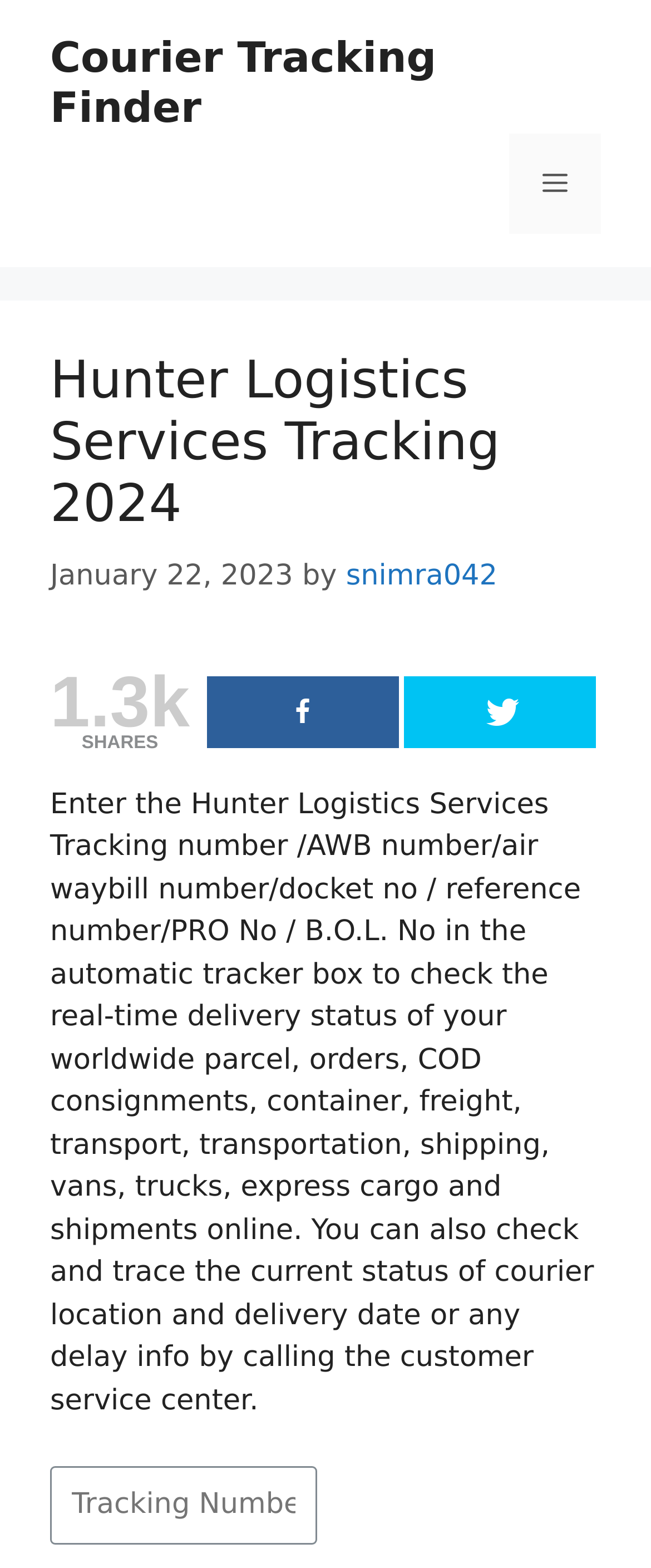How can users contact customer service? Analyze the screenshot and reply with just one word or a short phrase.

By calling